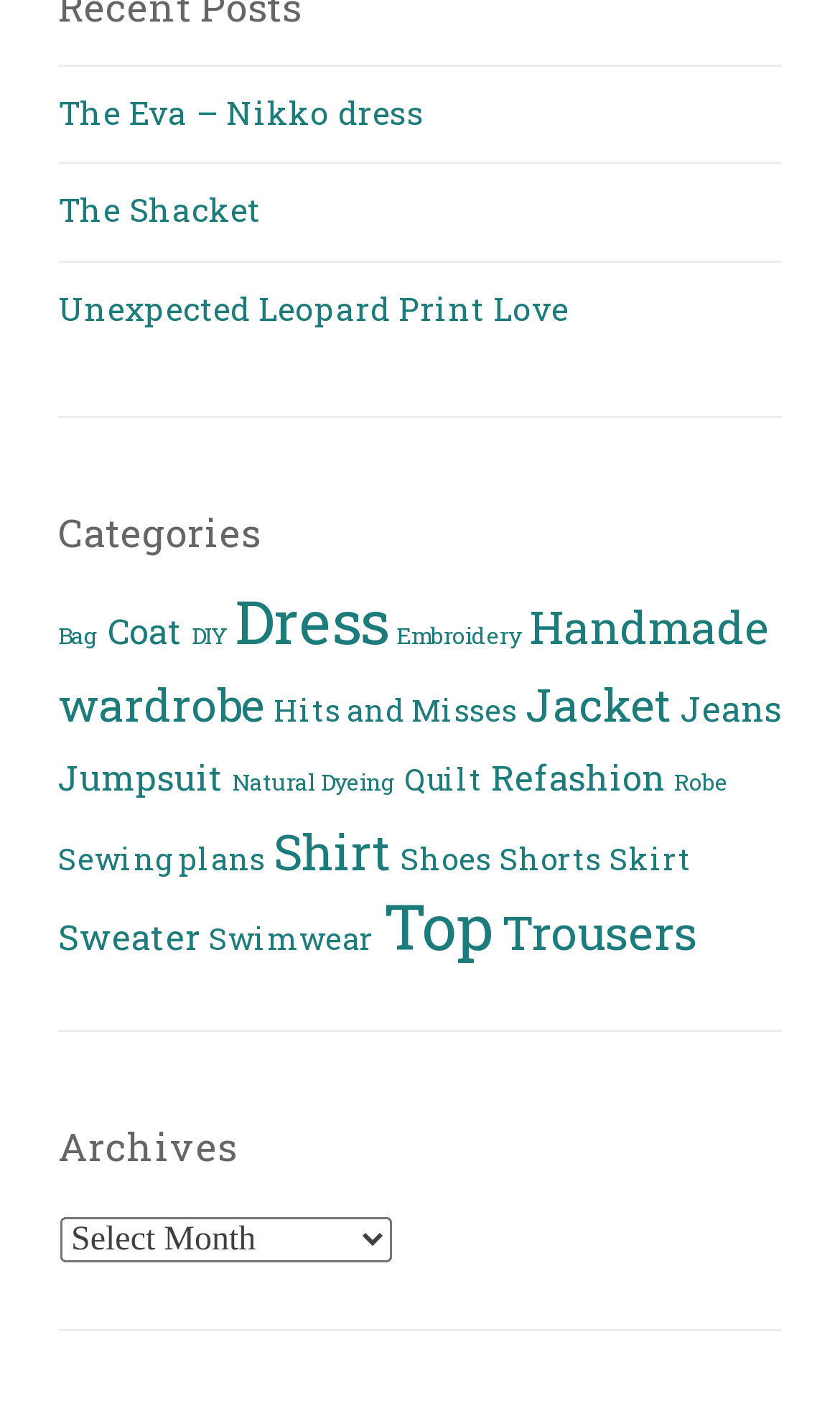Pinpoint the bounding box coordinates of the element to be clicked to execute the instruction: "Browse Top items".

[0.456, 0.624, 0.587, 0.683]